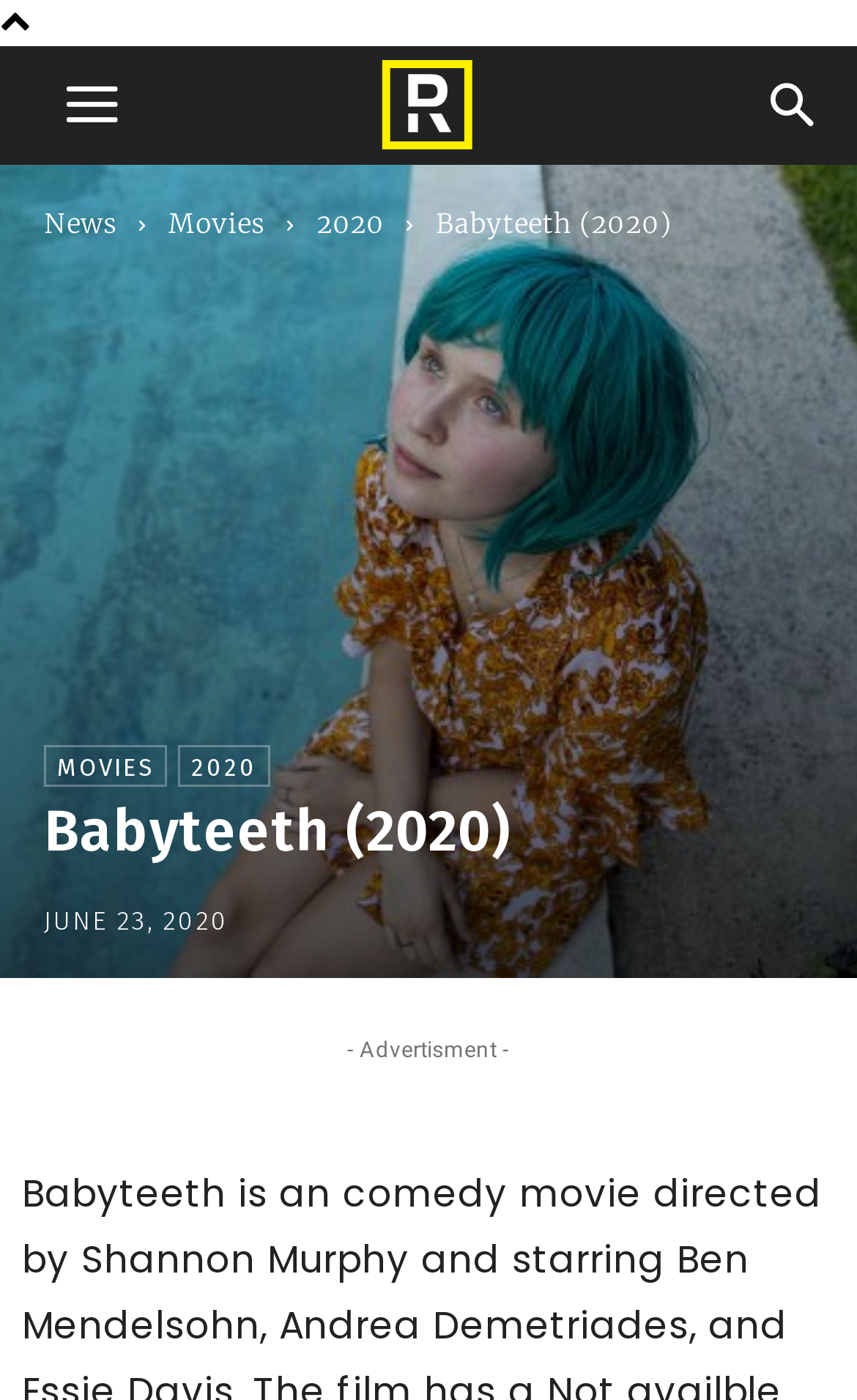What is the category of the link 'News'?
Look at the image and respond with a one-word or short phrase answer.

Menu